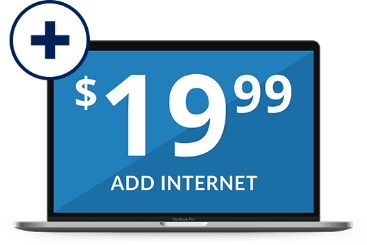Provide a thorough description of the contents of the image.

The image features a sleek laptop with a vibrant blue screen displaying the text "$19.99" prominently in large, bold letters, suggesting an attractive price for an additional service. Below the price, the words "ADD INTERNET" are featured, indicating that this offer is for adding internet service to a package. A circle in the upper left corner contains a plus sign, further emphasizing the idea of enhancing the current plan. This visual enhances the promotional message, likely appealing to potential customers considering bundled services with DISH.